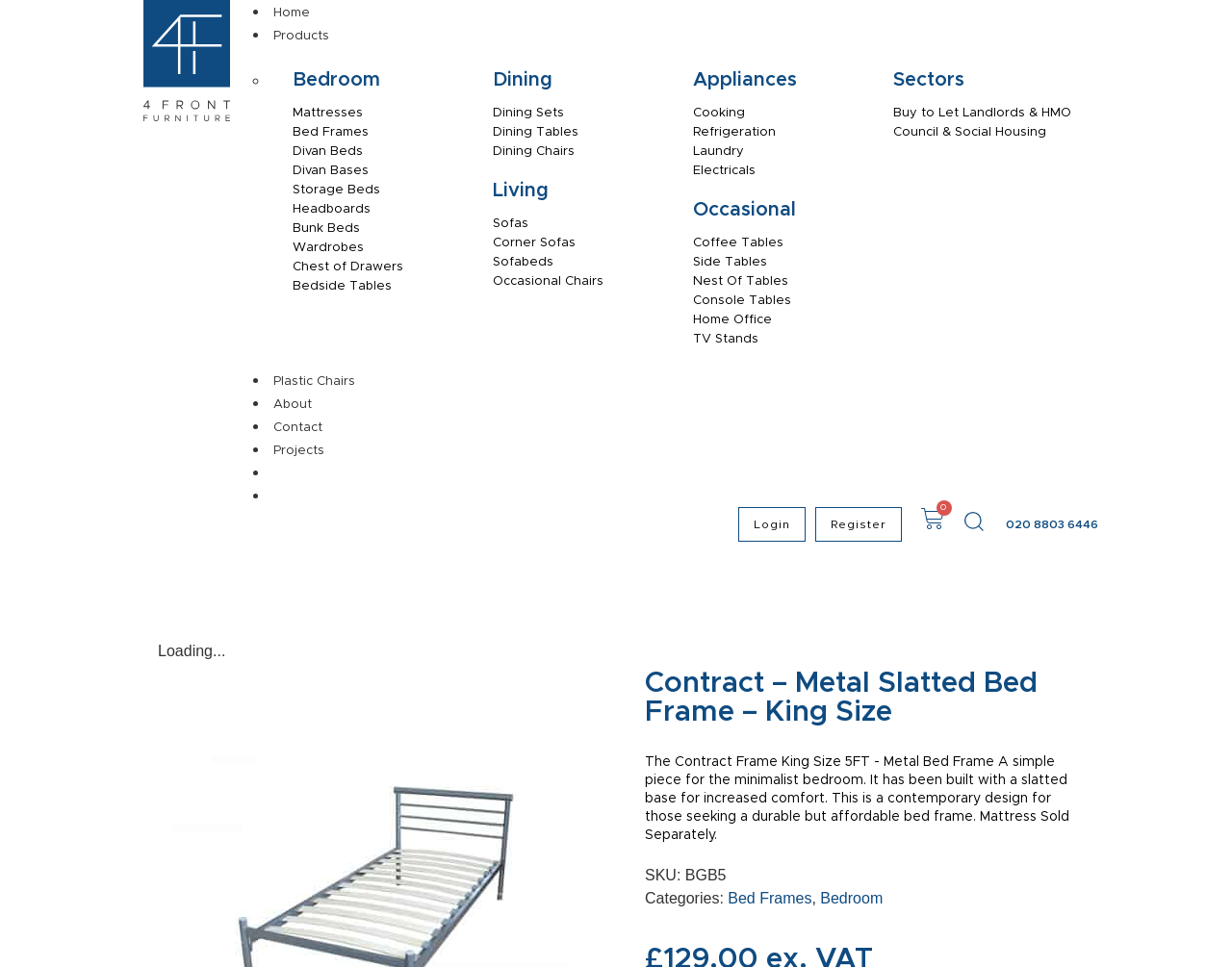Pinpoint the bounding box coordinates of the clickable area needed to execute the instruction: "Learn about Occasional". The coordinates should be specified as four float numbers between 0 and 1, i.e., [left, top, right, bottom].

[0.563, 0.207, 0.646, 0.227]